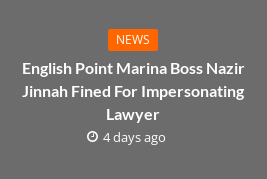What color is the 'NEWS' label?
Look at the image and answer the question using a single word or phrase.

bright orange